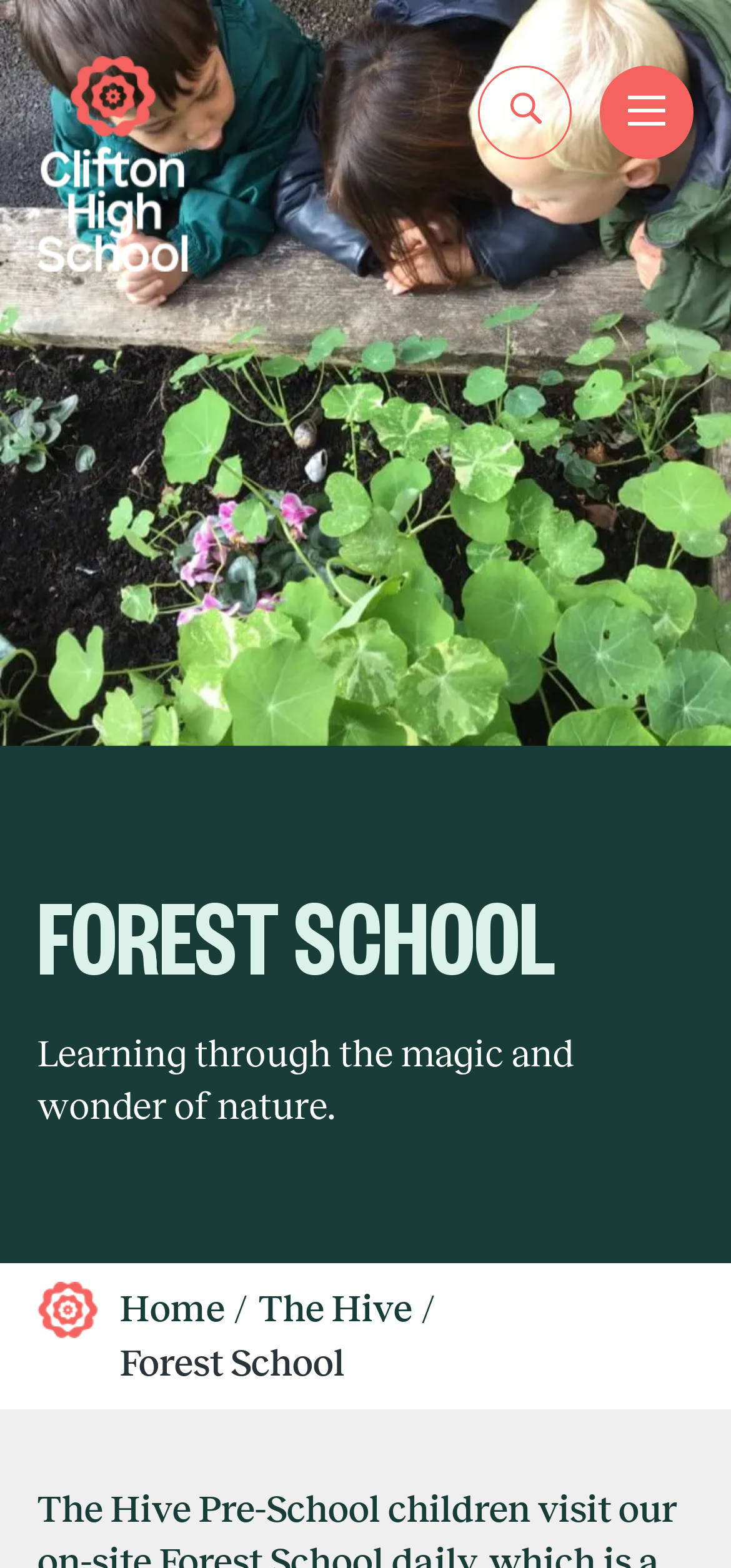What is the position of the 'Menu' element?
Using the image, provide a detailed and thorough answer to the question.

Based on the bounding box coordinates of the 'Menu' element, [0.821, 0.042, 0.949, 0.102], I can see that the y1 coordinate is 0.042, which is relatively small, indicating that the element is at the top of the webpage. Also, the x1 coordinate is 0.821, which is relatively large, indicating that the element is at the right side of the webpage.